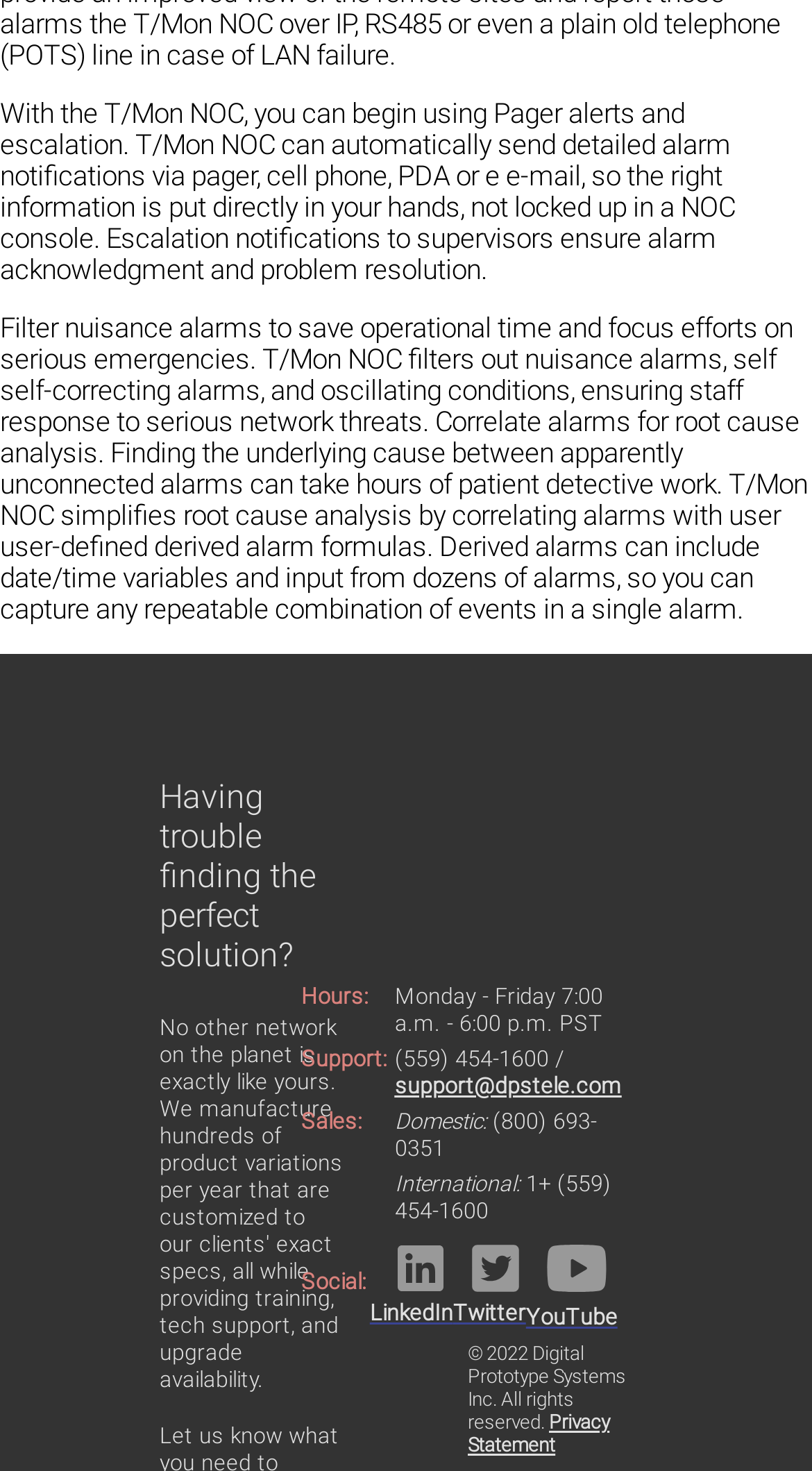What social media platforms does Digital Prototype Systems Inc. have a presence on?
Please provide a single word or phrase as your answer based on the screenshot.

LinkedIn, Twitter, YouTube